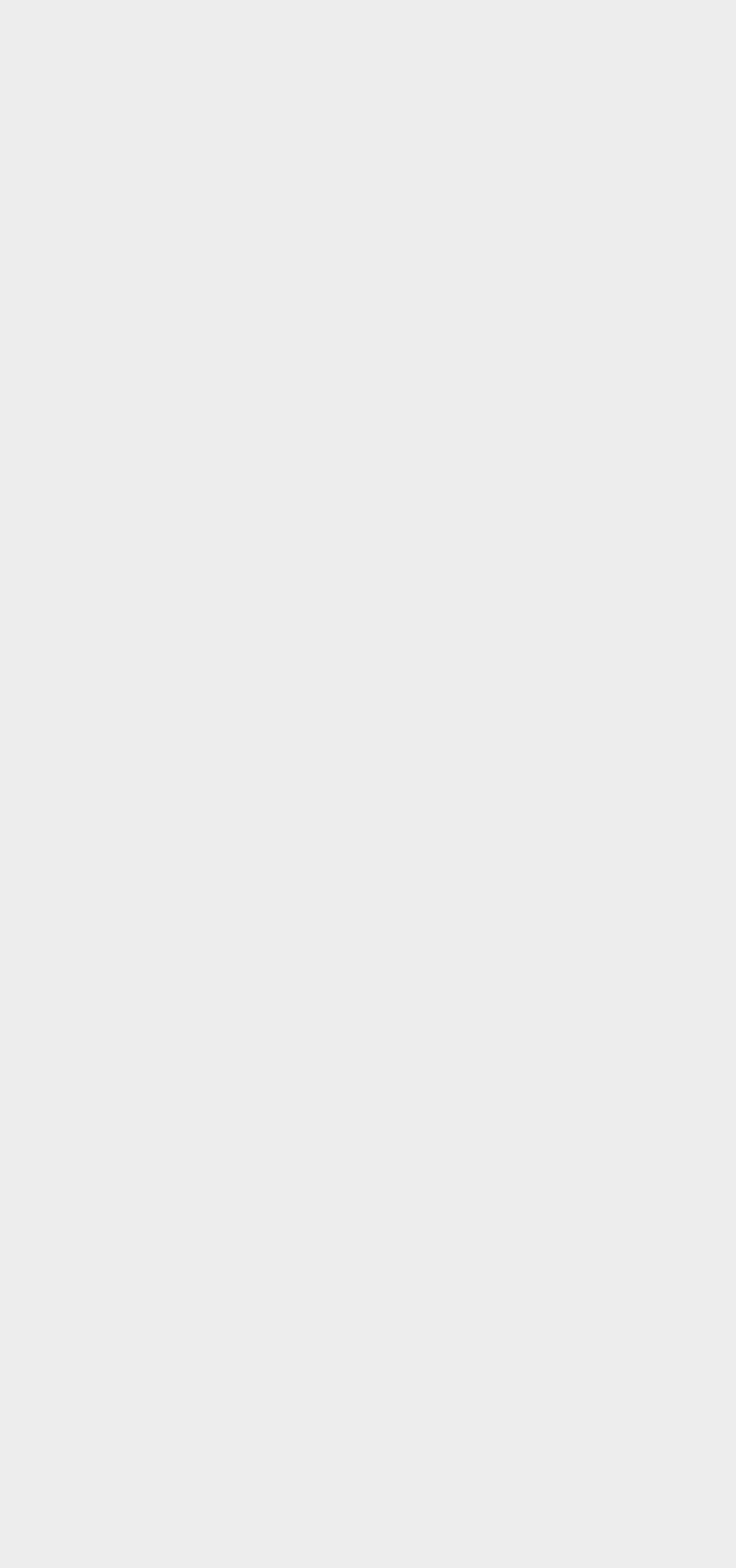Please locate the clickable area by providing the bounding box coordinates to follow this instruction: "Contact the cathedral via email".

[0.181, 0.006, 0.819, 0.024]